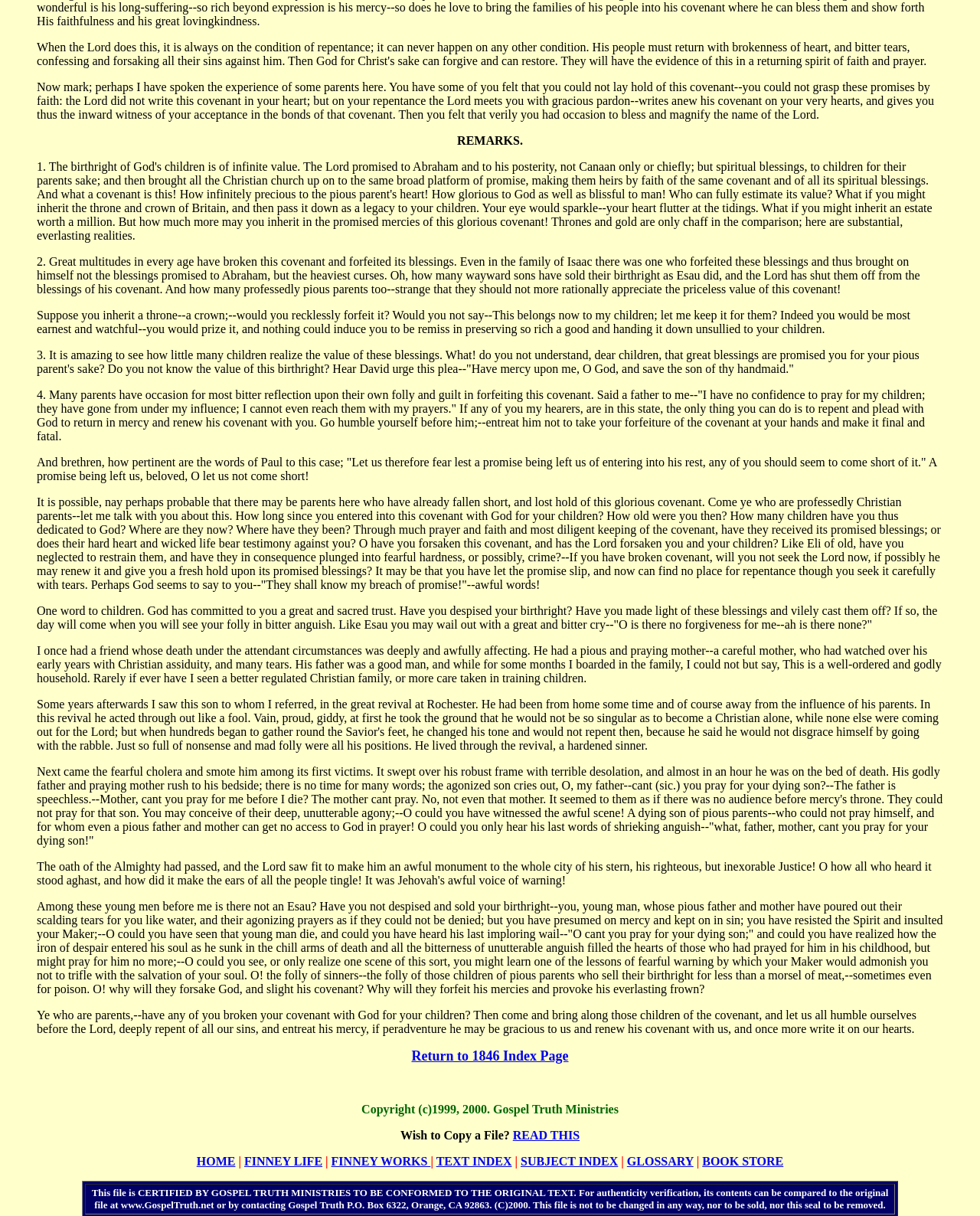Given the following UI element description: "Return to 1846 Index Page", find the bounding box coordinates in the webpage screenshot.

[0.42, 0.863, 0.58, 0.874]